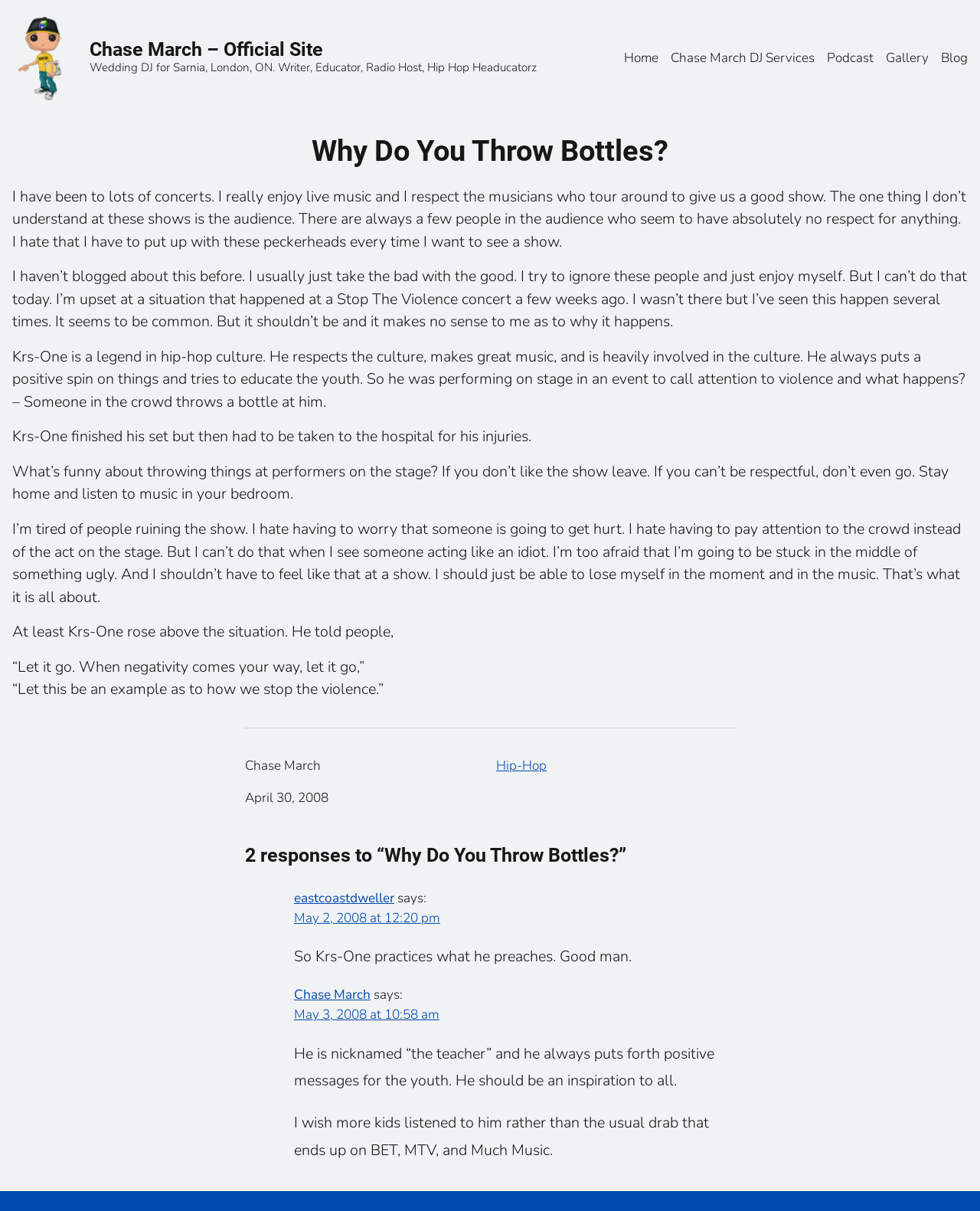Identify the bounding box coordinates for the element you need to click to achieve the following task: "Click on the project link". Provide the bounding box coordinates as four float numbers between 0 and 1, in the form [left, top, right, bottom].

None